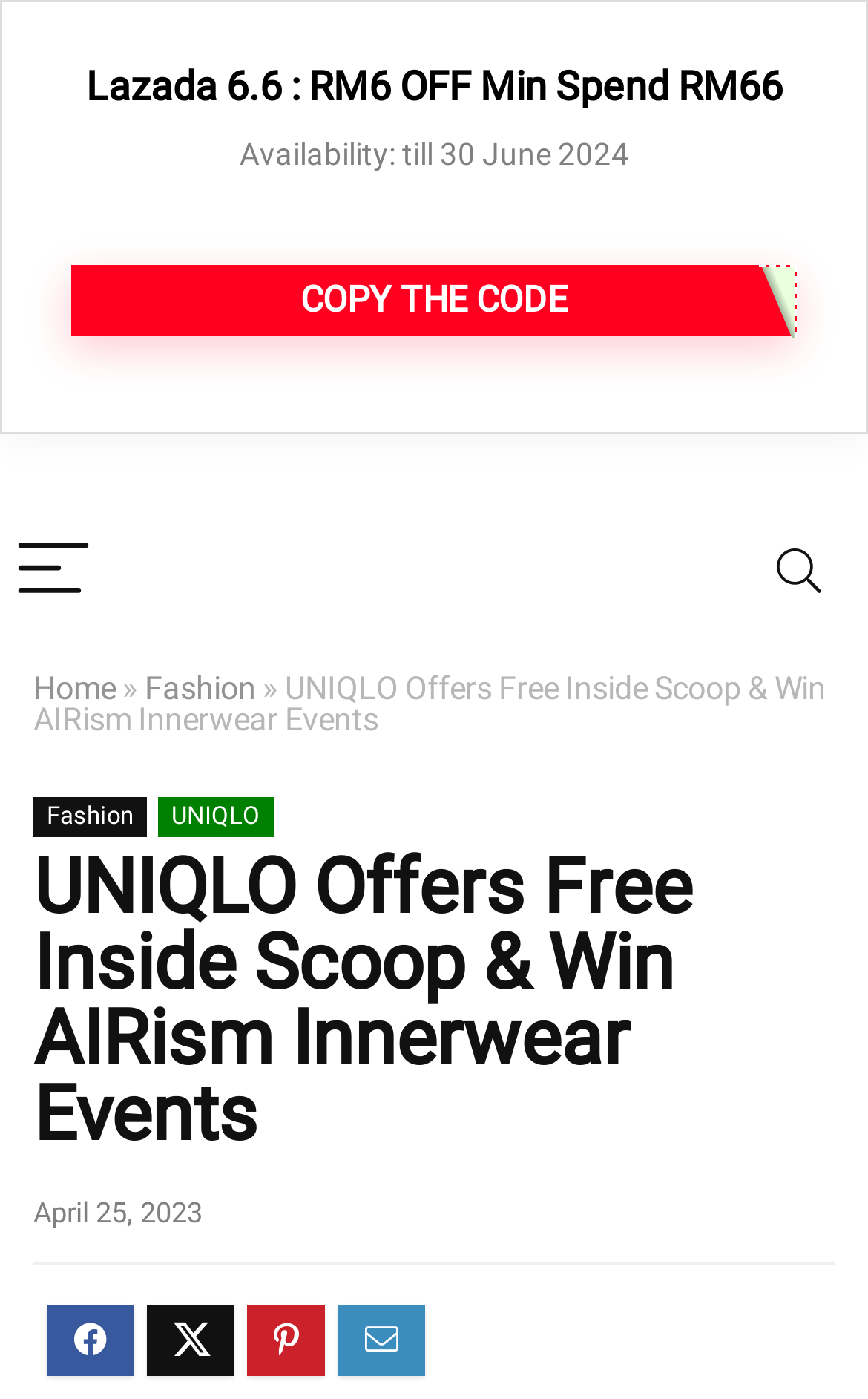Generate an in-depth caption that captures all aspects of the webpage.

The webpage appears to be a blog post or article about a promotional event from UNIQLO. At the top of the page, there is a heading that reads "UNIQLO Offers Free Inside Scoop & Win AIRism Innerwear Events". Below this heading, there is a section that displays a promotional message "Lazada 6.6 : RM6 OFF Min Spend RM66" with a deadline of "till 30 June 2024".

On the top-right corner of the page, there is a menu button with an icon, and next to it, there is a search button. Above these buttons, there is a link to submit a post. On the top-left corner, there is a logo of "MalaysiaFreebies.com".

In the main content area, there is a section that displays a call-to-action message "COPY THE CODE". Below this section, there is a navigation menu with links to "Home", "Fashion", and "UNIQLO". The main content of the article is not explicitly stated, but it appears to be related to the promotional event from UNIQLO.

At the bottom of the page, there is a footer section that displays the date "April 25, 2023". There are a total of 2 images on the page, one of which is the logo of "MalaysiaFreebies.com", and the other is an icon for the menu button.